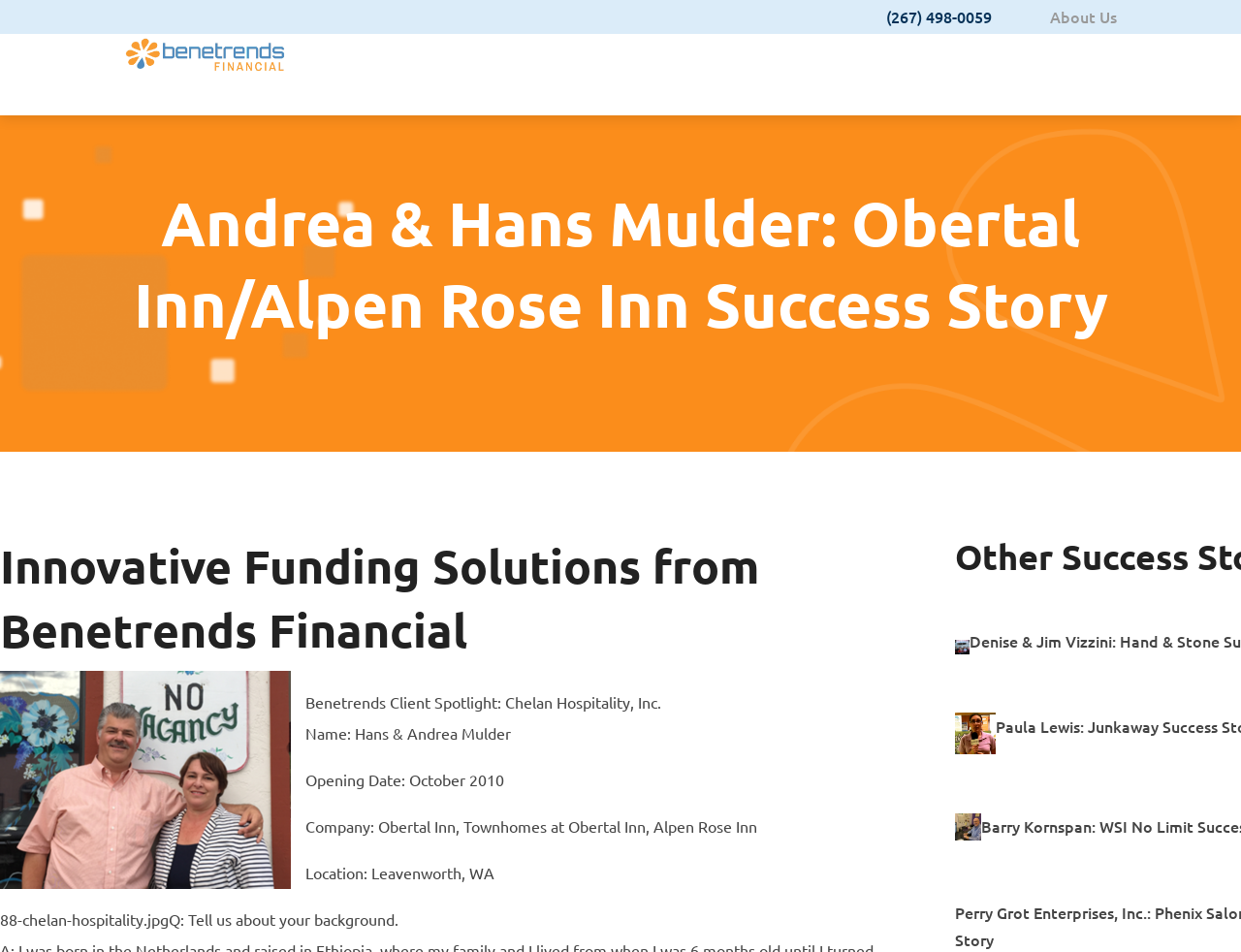What is the location of Obertal Inn?
Please answer the question as detailed as possible based on the image.

I found the location by reading the StaticText element with the text 'Location: Leavenworth, WA' located below the heading 'Benetrends Client Spotlight: Chelan Hospitality, Inc.'.